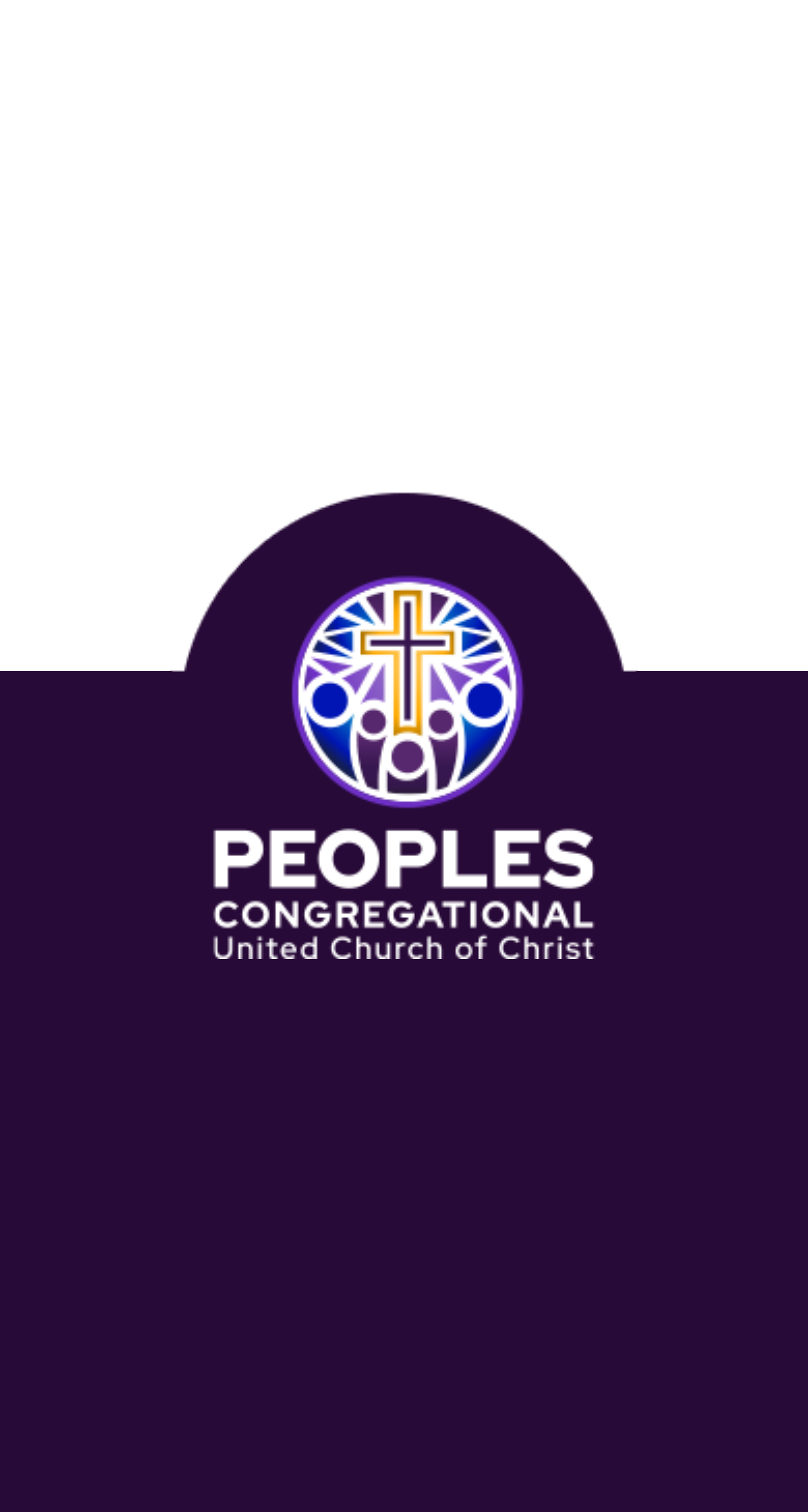Provide the bounding box coordinates, formatted as (top-left x, top-left y, bottom-right x, bottom-right y), with all values being floating point numbers between 0 and 1. Identify the bounding box of the UI element that matches the description: THE CHURCH ONLINE, LLC

[0.352, 0.88, 0.898, 0.929]